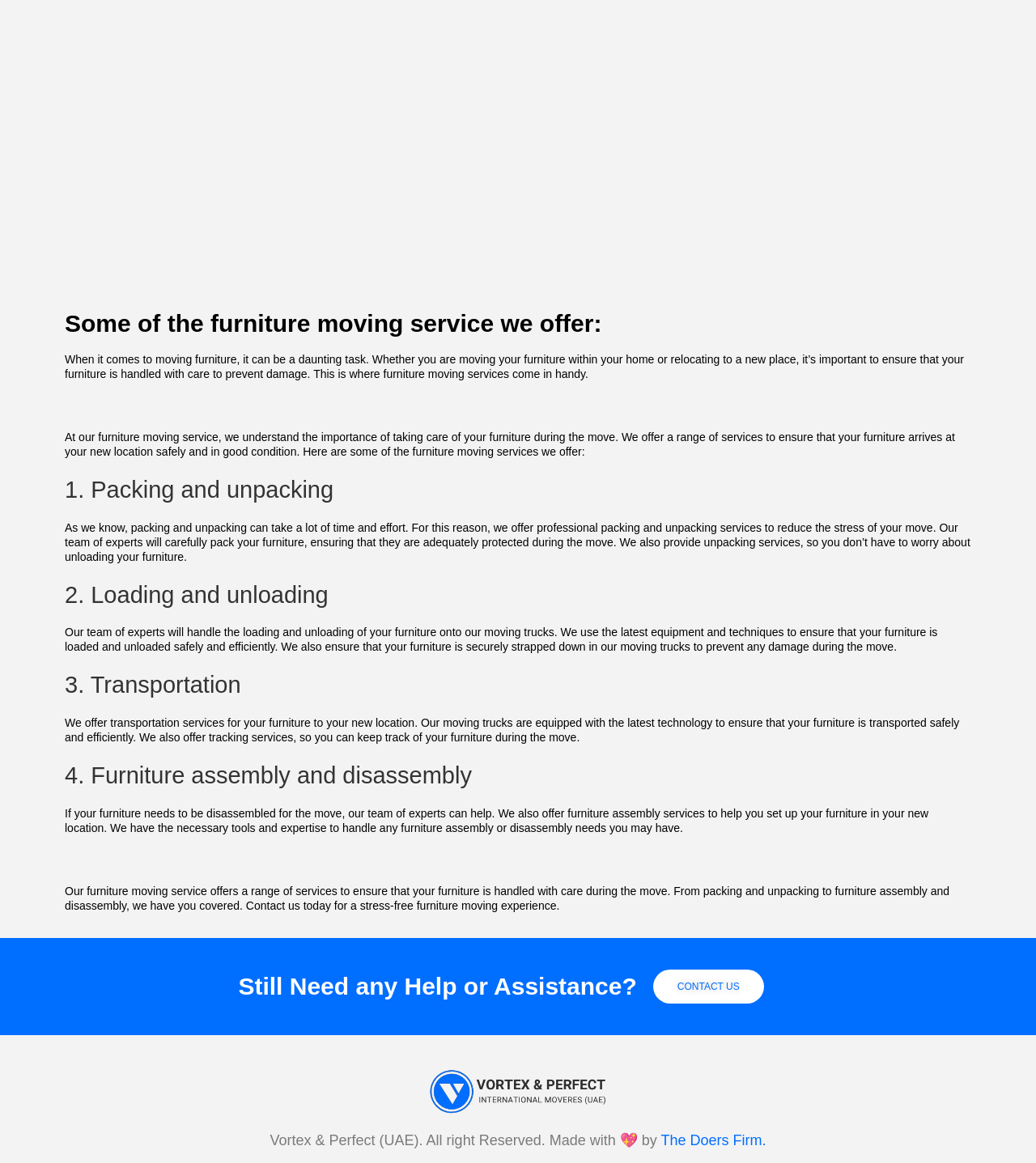Please provide a detailed answer to the question below based on the screenshot: 
What is the purpose of the furniture moving company?

The webpage explains that the furniture moving company understands the importance of taking care of furniture during moves and offers services to ensure that furniture arrives safely and in good condition. This suggests that the purpose of the company is to handle furniture with care during moves.